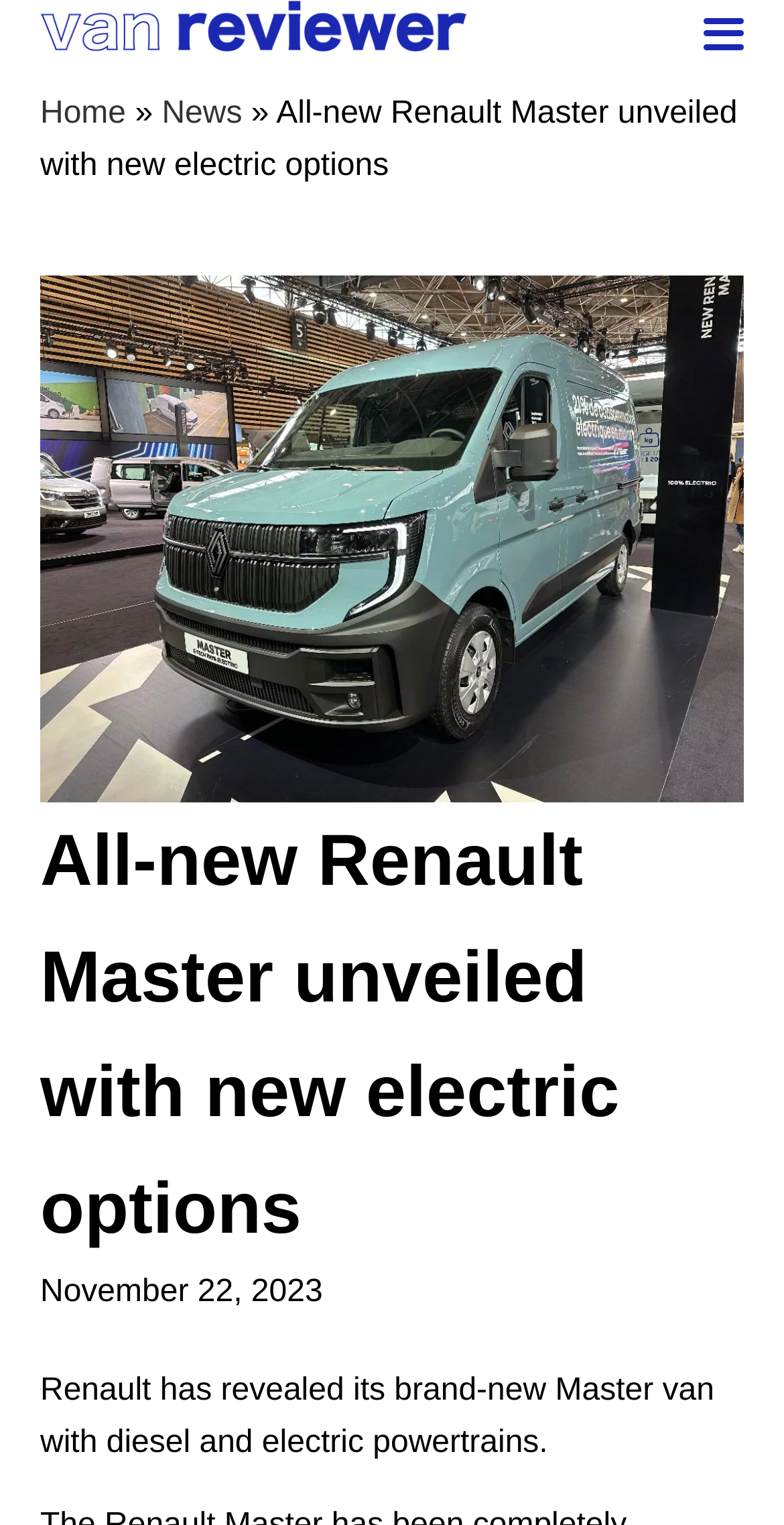Given the element description: "Home", predict the bounding box coordinates of this UI element. The coordinates must be four float numbers between 0 and 1, given as [left, top, right, bottom].

[0.051, 0.064, 0.161, 0.086]